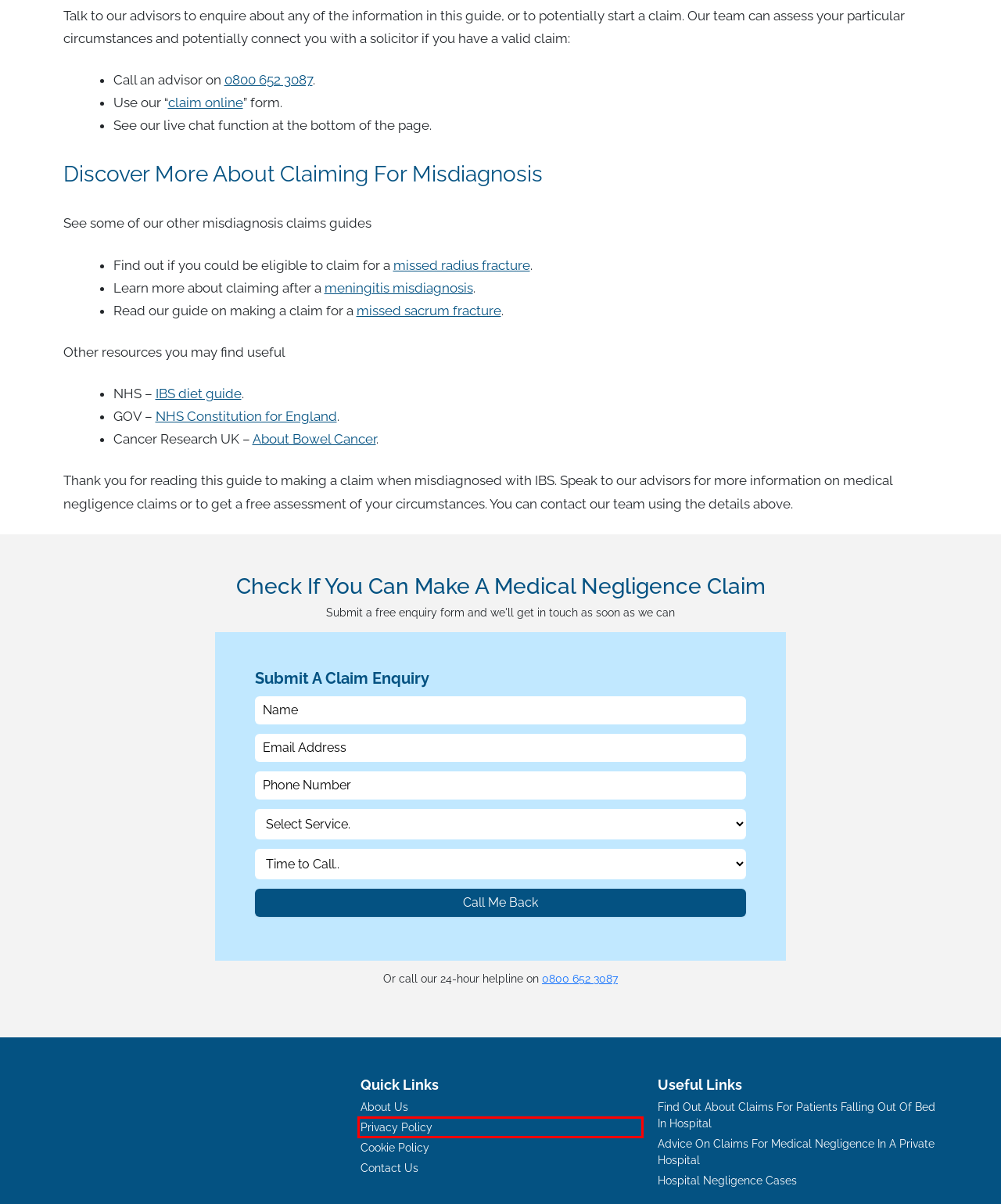Inspect the screenshot of a webpage with a red rectangle bounding box. Identify the webpage description that best corresponds to the new webpage after clicking the element inside the bounding box. Here are the candidates:
A. Irritable bowel syndrome (IBS) - IBS diet: a video guide
 - NHS
B. Cookie Policy
C. Privacy Policy
D. About Us
E. Contact Us
F. Missed Radius Fracture Claims Guide- How To Claim Compensation For A Misdiagnosed Radius Fracture?
G. Meningitis Misdiagnosis Compensation Claims
H. A Guide To Compensation Claims For Patients Falling Out Of Bed In Hospital

C